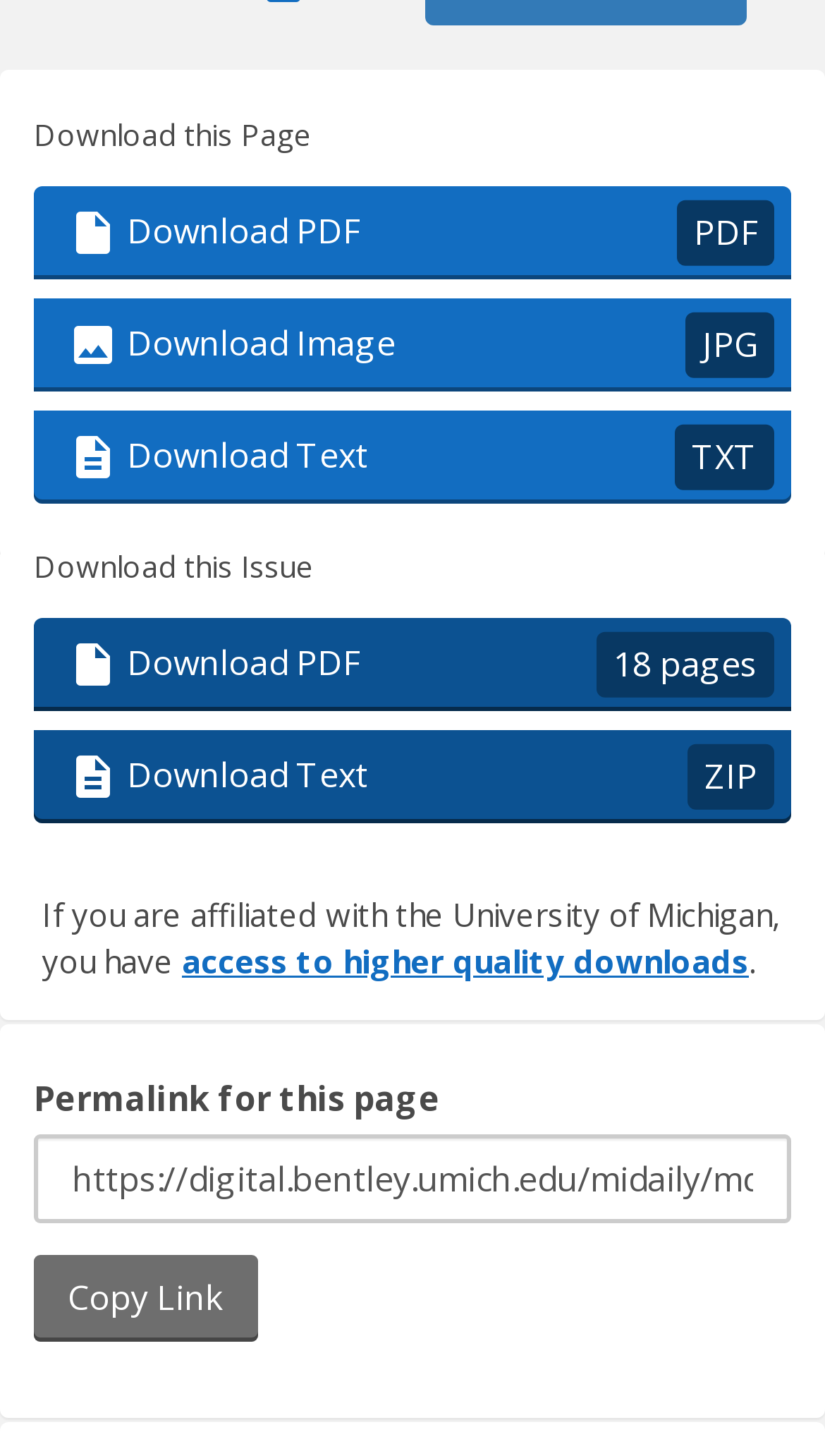Specify the bounding box coordinates of the element's area that should be clicked to execute the given instruction: "Download this issue as PDF". The coordinates should be four float numbers between 0 and 1, i.e., [left, top, right, bottom].

[0.041, 0.425, 0.959, 0.489]